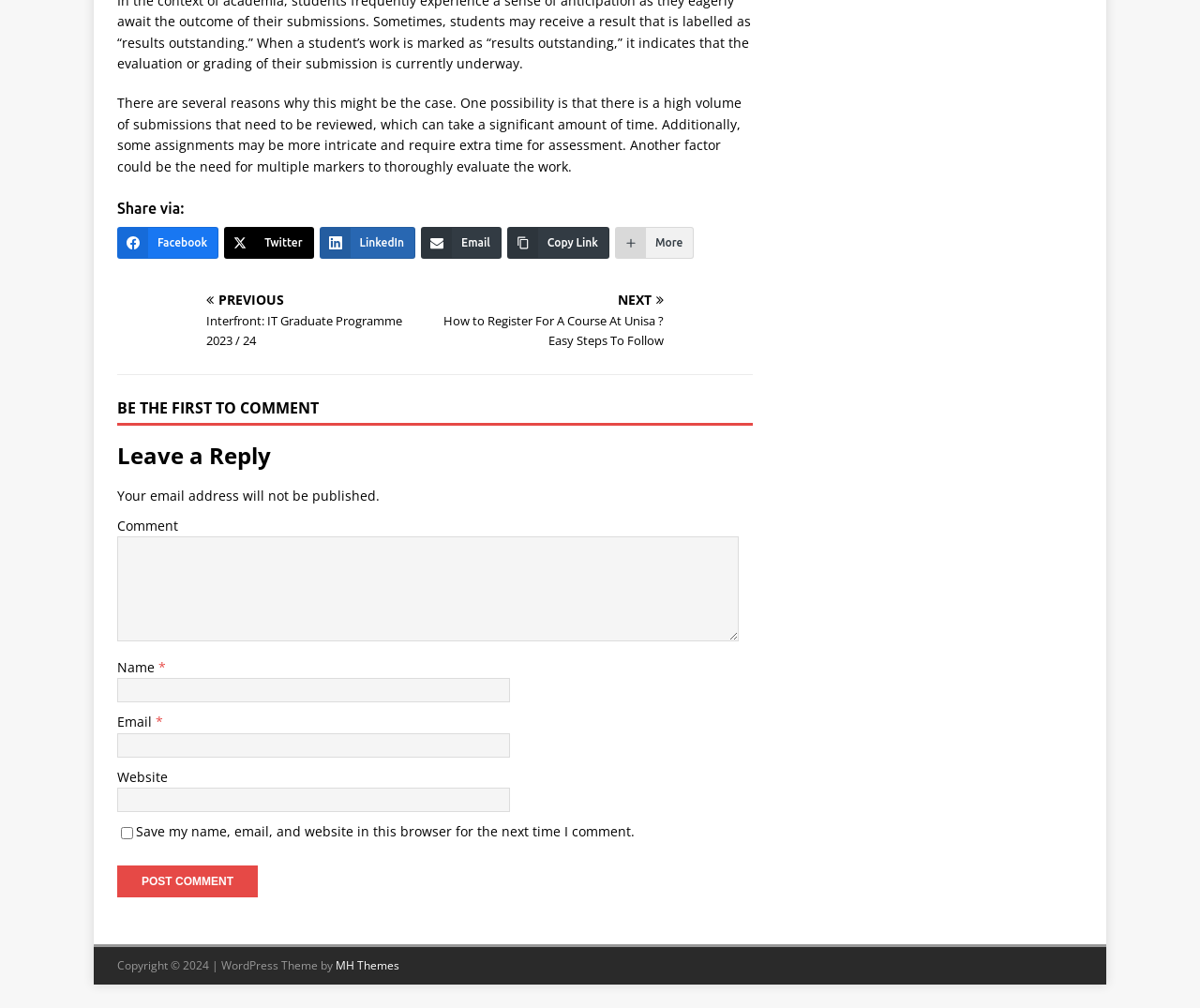Please determine the bounding box coordinates for the element that should be clicked to follow these instructions: "Visit MH Themes website".

[0.28, 0.95, 0.333, 0.966]